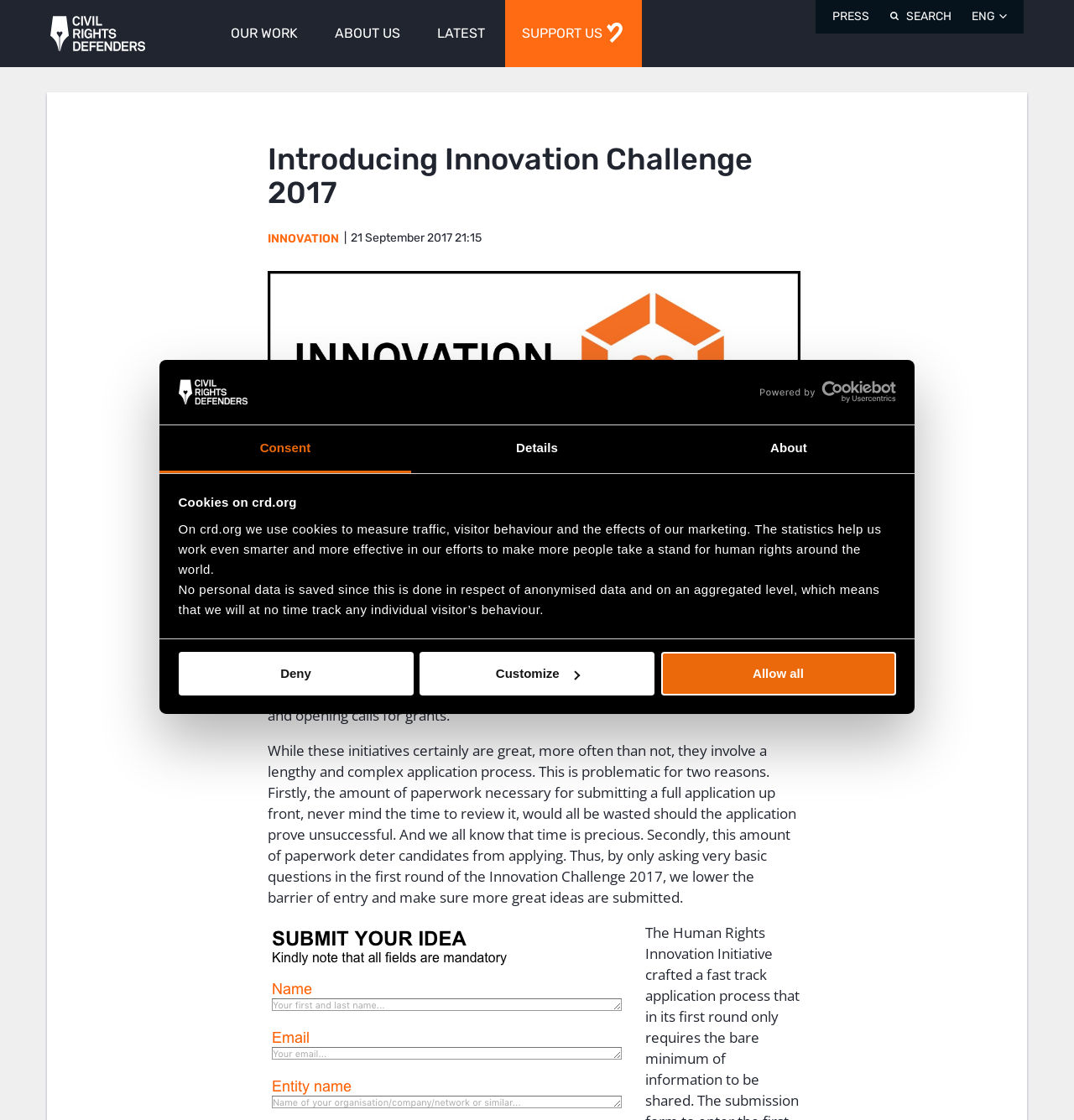Explain the webpage in detail.

The webpage is about the Innovation Challenge 2017, a human rights initiative. At the top, there is a logo and a link to open in a new window. Below the logo, there is a horizontal tab list with three tabs: "Consent", "Details", and "About". The "Consent" tab is selected by default, and it displays a message about the use of cookies on the website. The message explains that cookies are used to measure traffic and visitor behavior, but no personal data is saved.

Below the tab list, there are three buttons: "Deny", "Customize", and "Allow all", which are related to cookie settings. On the top-left corner, there are several links to different sections of the website, including "OUR WORK", "ABOUT US", "LATEST", "SUPPORT US", "PRESS", "SEARCH", and "ENG".

The main content of the webpage is an article about the Innovation Challenge 2017. The article has a heading "Introducing Innovation Challenge 2017" and is divided into three paragraphs. The first paragraph explains the purpose of the challenge, which is to find new ways to increase the security and impact of human rights defenders using digital solutions. The second paragraph discusses the reason behind launching the initiative, citing the complexity of traditional application processes. The third paragraph explains how the challenge simplifies the application process by asking only basic questions in the first round, making it more accessible to potential applicants.

There is also a link to "INNOVATION" and a timestamp "21 September 2017 21:15" above the article.